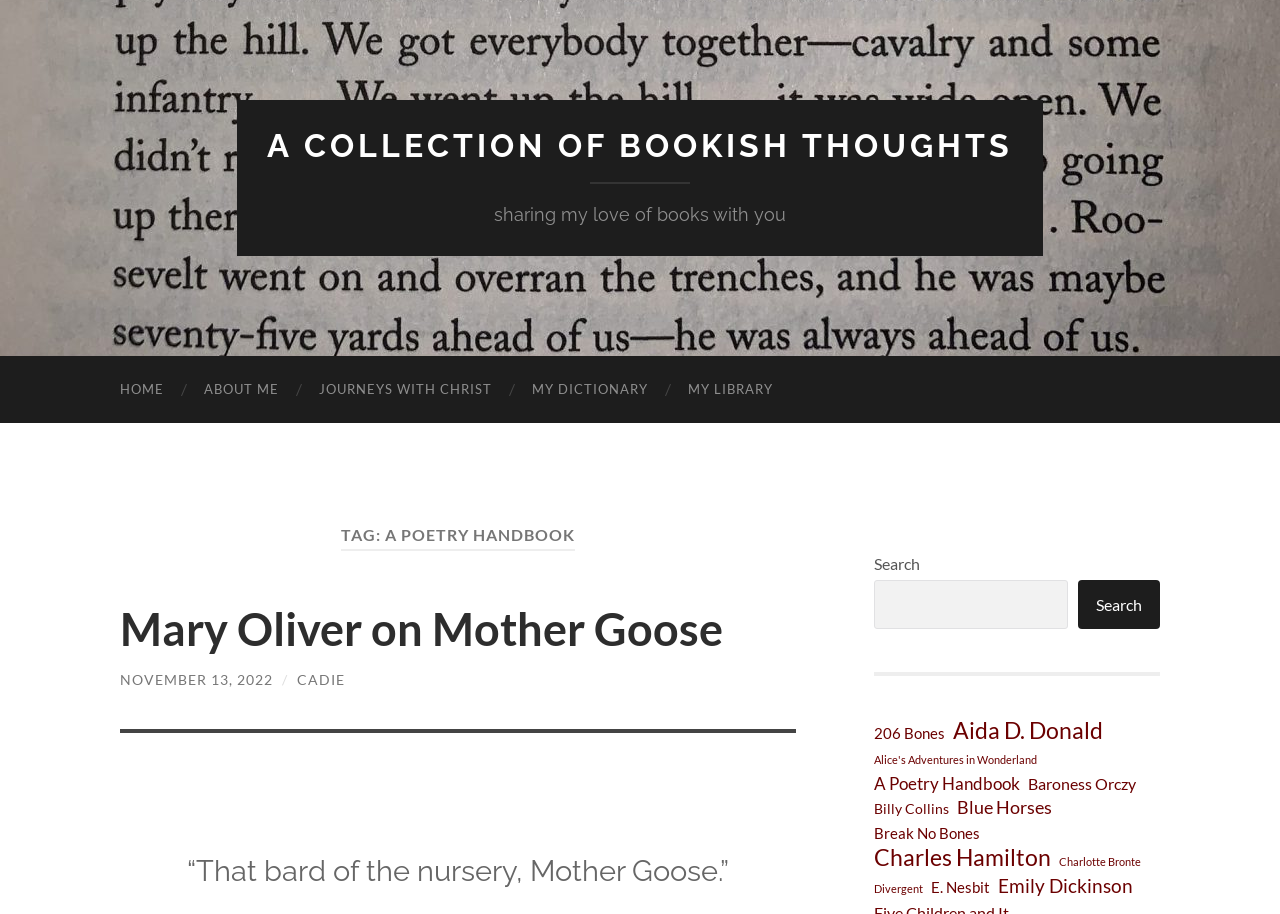How many links are there in the navigation menu?
Offer a detailed and exhaustive answer to the question.

I counted the number of links in the navigation menu, which are HOME, ABOUT ME, JOURNEYS WITH CHRIST, MY DICTIONARY, MY LIBRARY, and A COLLECTION OF BOOKISH THOUGHTS.